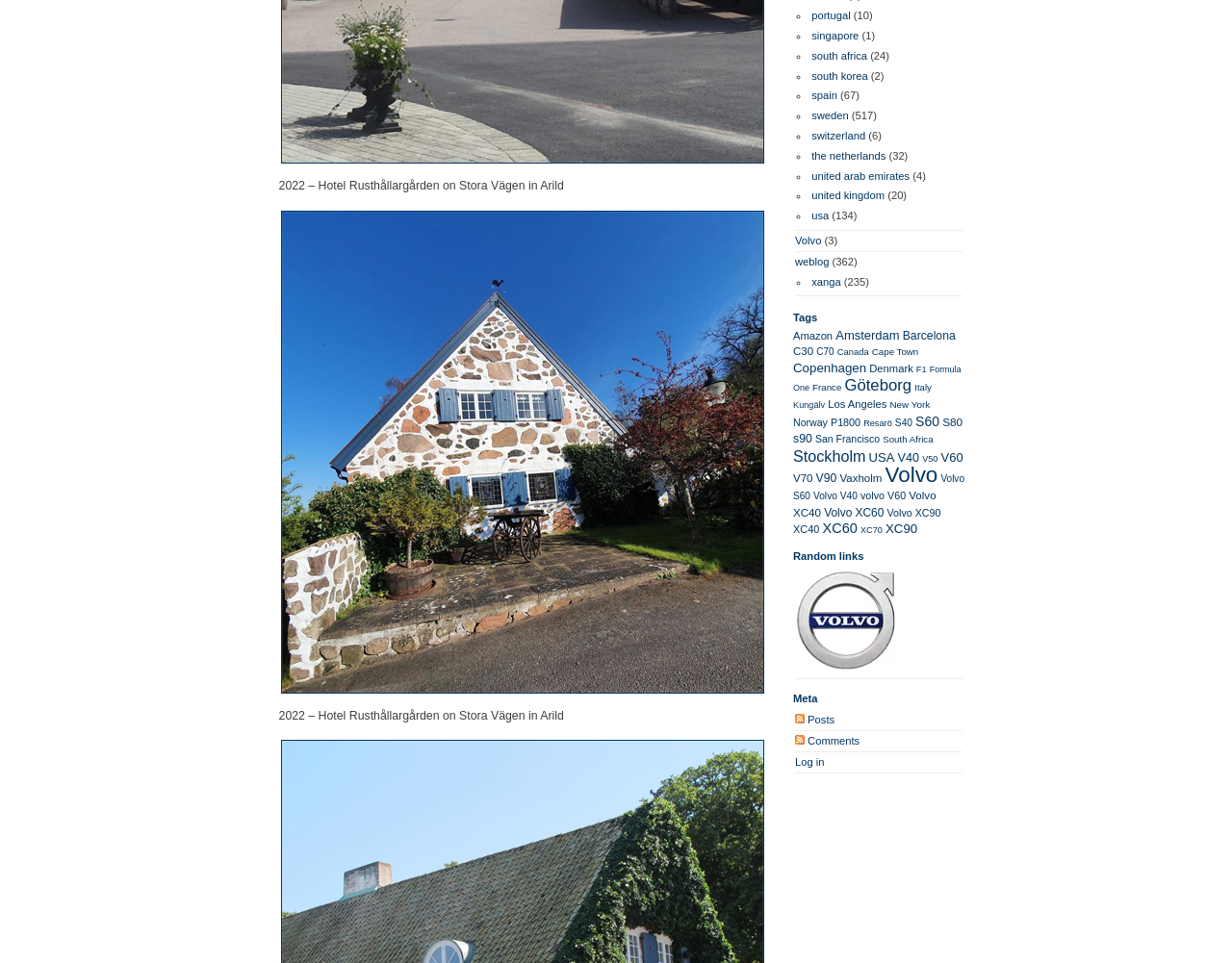Specify the bounding box coordinates of the element's region that should be clicked to achieve the following instruction: "View tags related to Amsterdam". The bounding box coordinates consist of four float numbers between 0 and 1, in the format [left, top, right, bottom].

[0.678, 0.34, 0.73, 0.355]